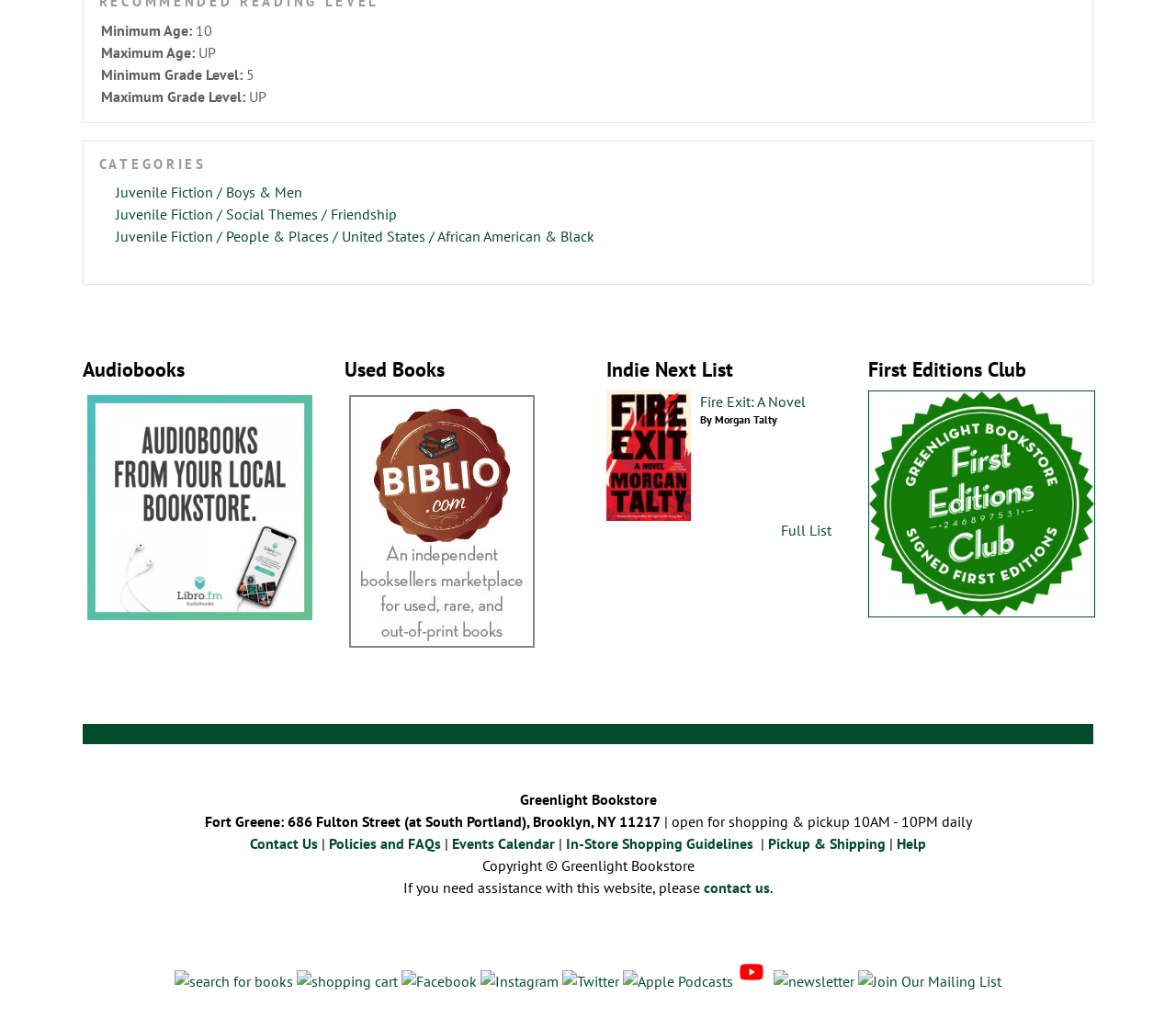Please identify the bounding box coordinates of the clickable element to fulfill the following instruction: "Click on 'Juvenile Fiction / Boys & Men'". The coordinates should be four float numbers between 0 and 1, i.e., [left, top, right, bottom].

[0.099, 0.178, 0.257, 0.196]